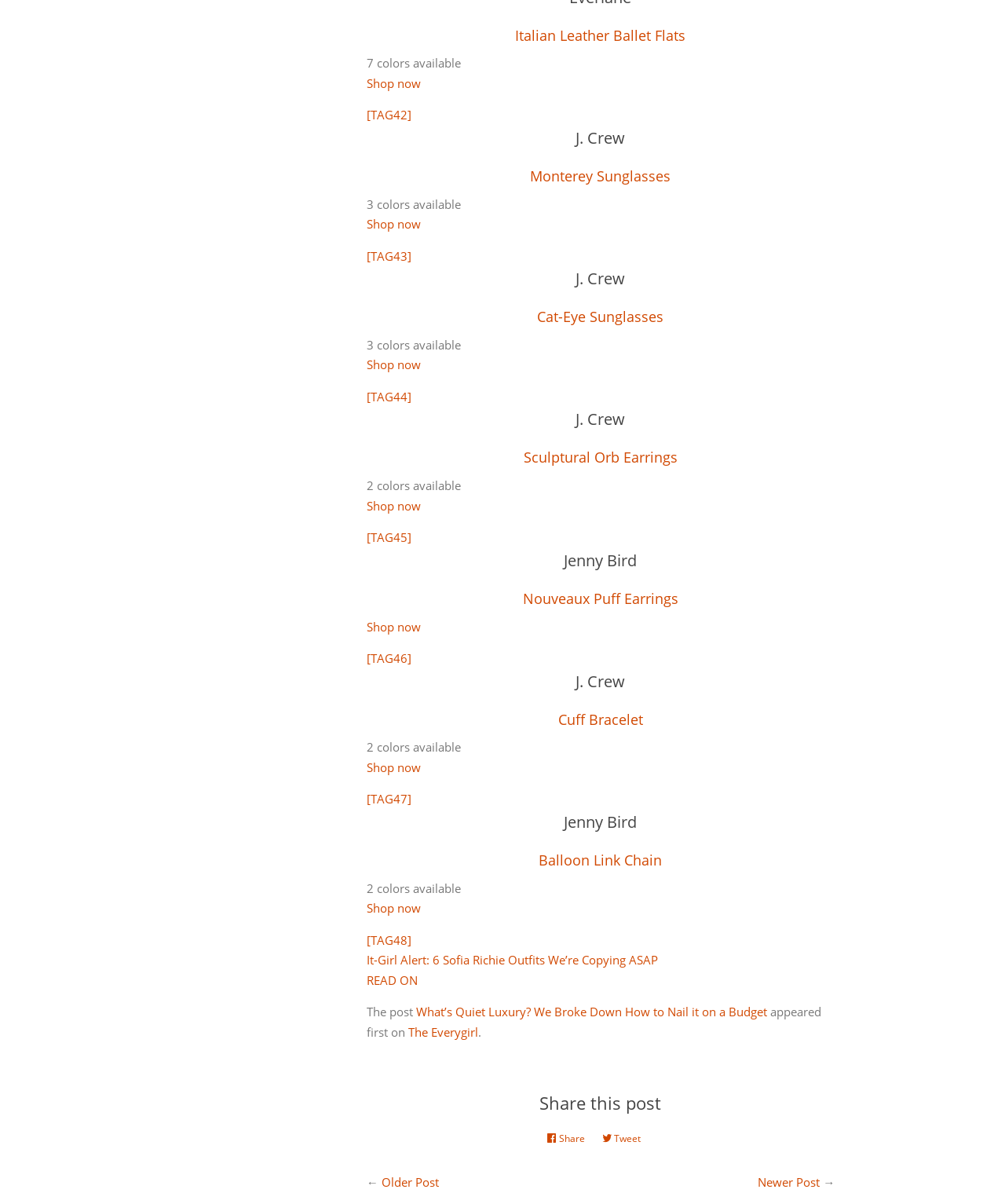Locate the bounding box coordinates of the UI element described by: "National Adoption Hotline". The bounding box coordinates should consist of four float numbers between 0 and 1, i.e., [left, top, right, bottom].

None